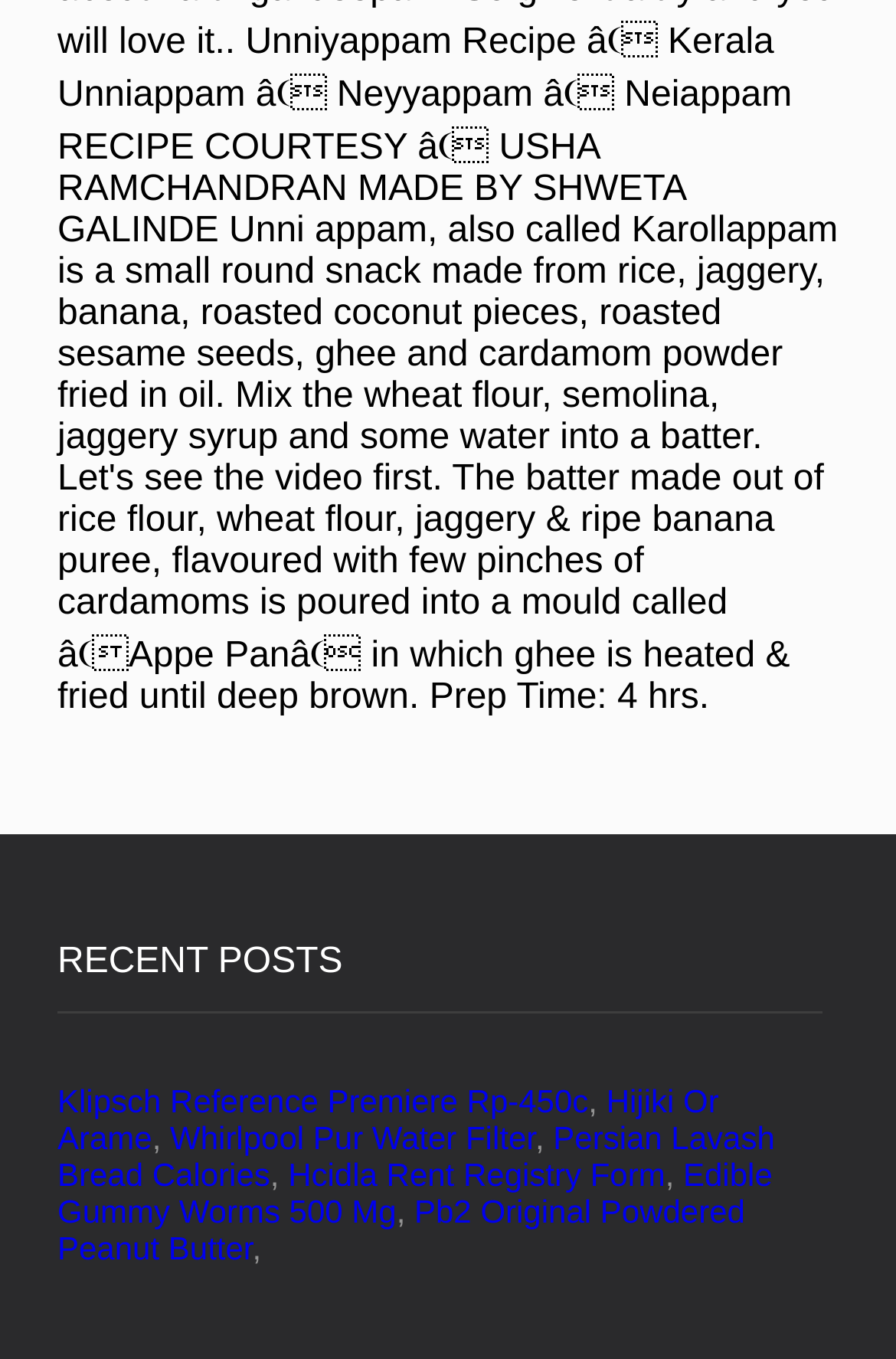Answer the question briefly using a single word or phrase: 
What is the last link under 'RECENT POSTS'?

Pb2 Original Powdered Peanut Butter